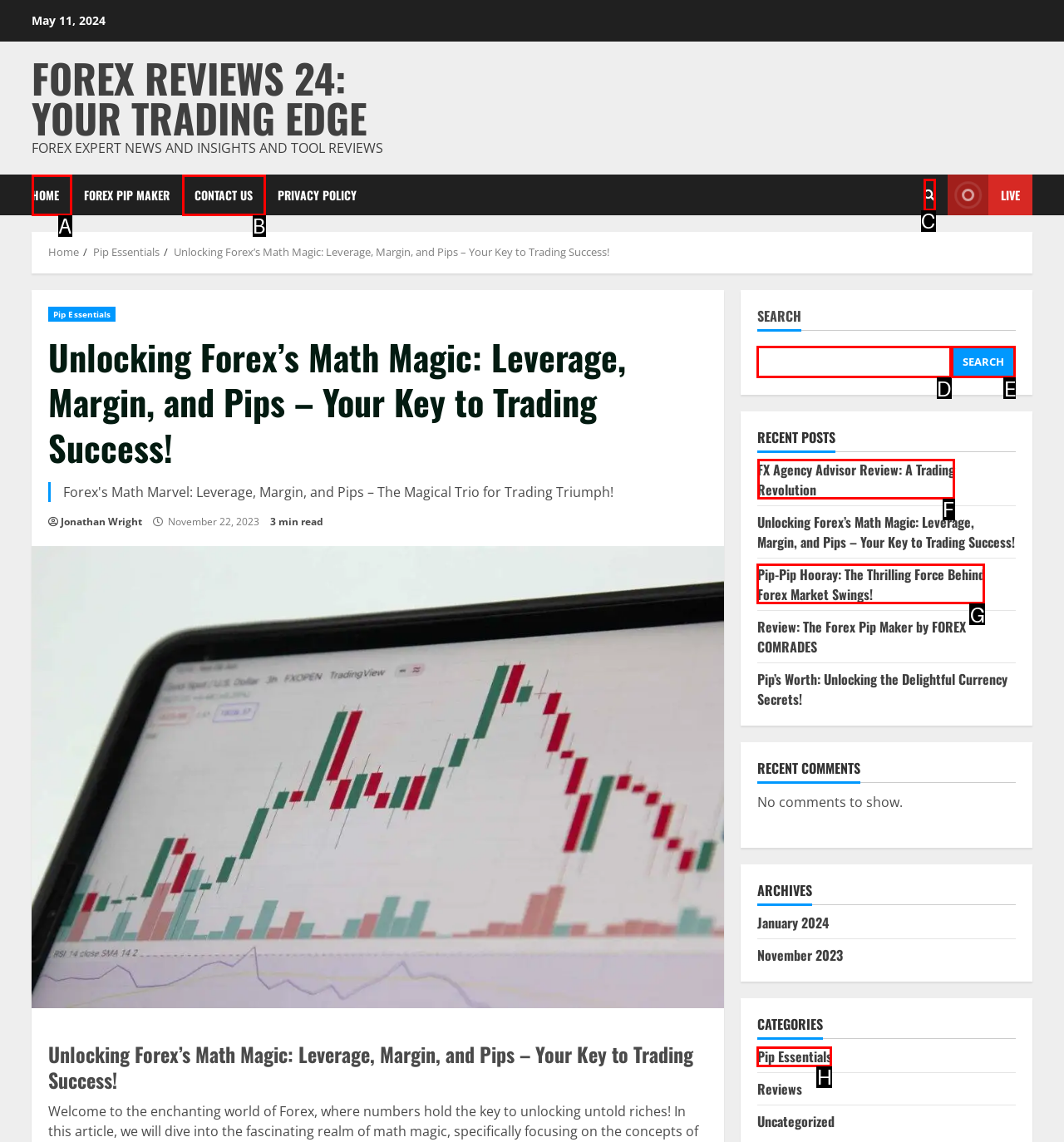For the task: Read the 'FX Agency Advisor Review: A Trading Revolution' article, specify the letter of the option that should be clicked. Answer with the letter only.

F